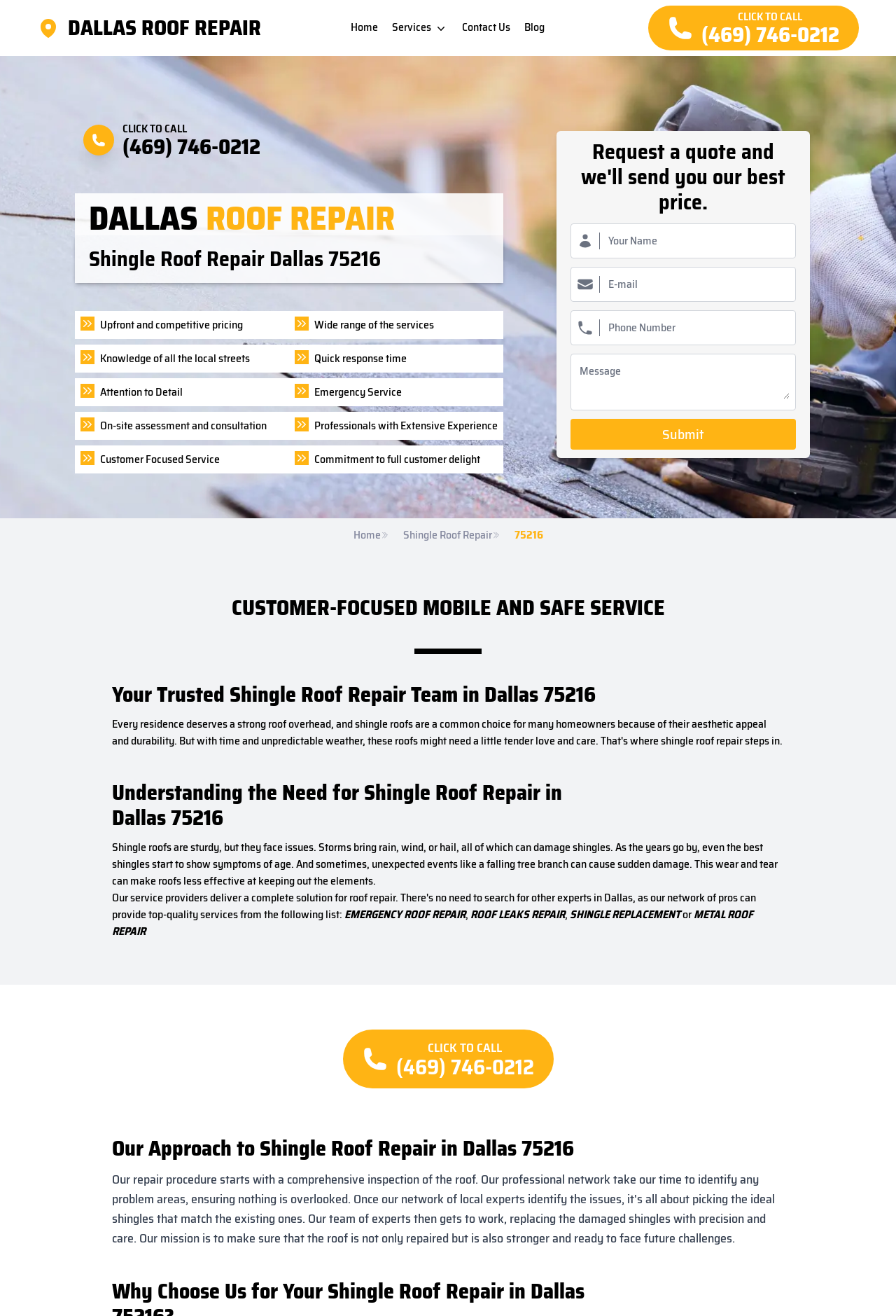Can you pinpoint the bounding box coordinates for the clickable element required for this instruction: "Click the 'Submit' button"? The coordinates should be four float numbers between 0 and 1, i.e., [left, top, right, bottom].

[0.637, 0.318, 0.889, 0.341]